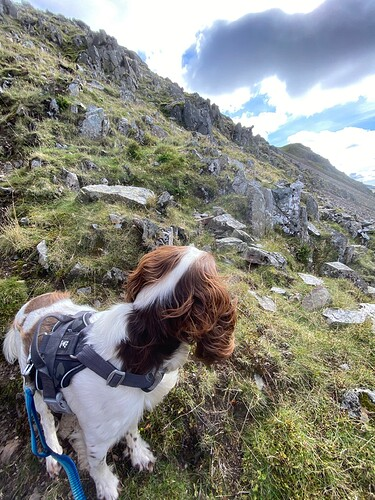Can you give a comprehensive explanation to the question given the content of the image?
What is the weather like in the image?

The sky in the image is a blend of dramatic clouds and patches of blue, which suggests a dynamic weather scene typical of mountainous regions, where the weather can change quickly.